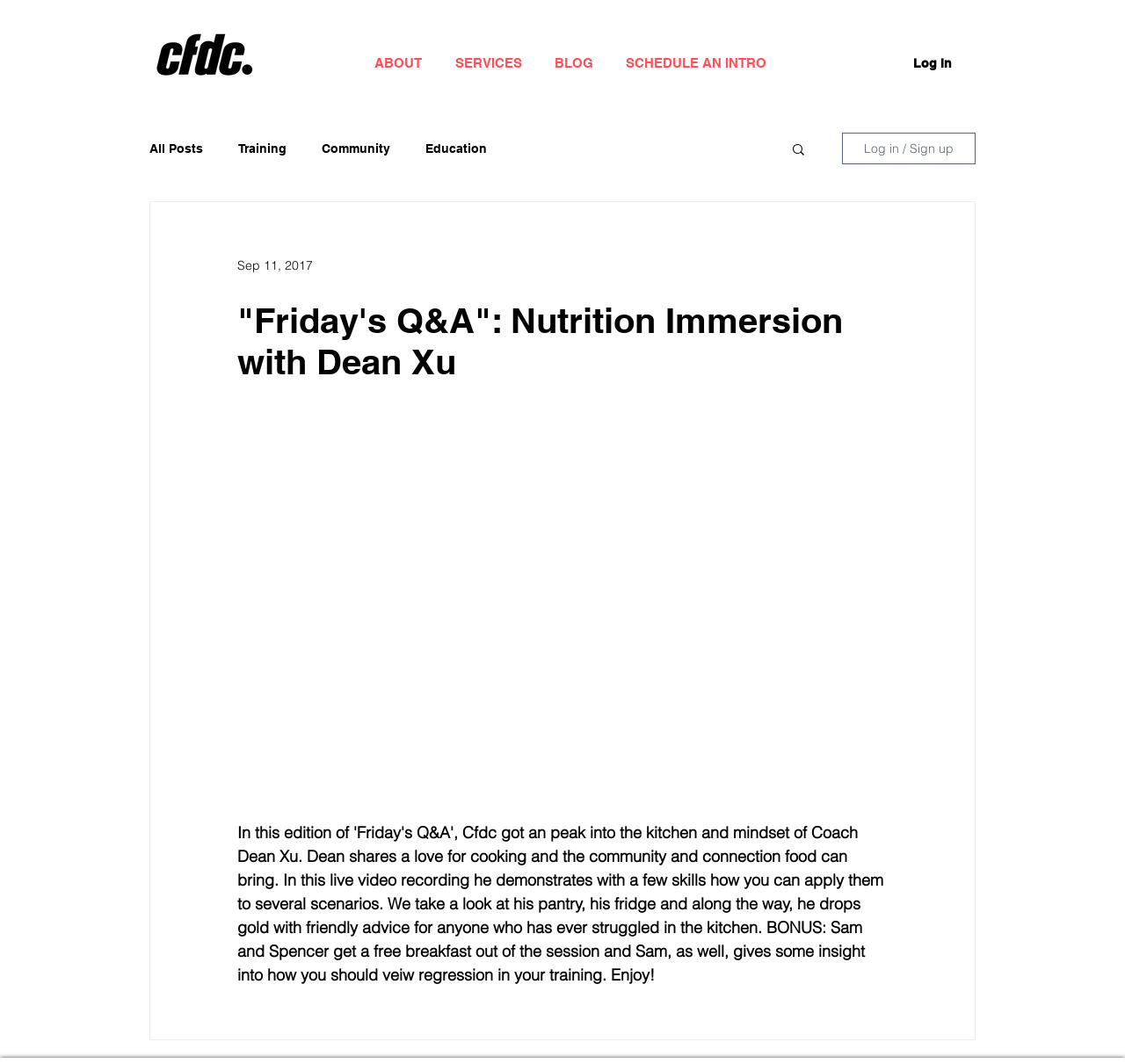Please provide the bounding box coordinates for the element that needs to be clicked to perform the following instruction: "Click the 'ABOUT' link". The coordinates should be given as four float numbers between 0 and 1, i.e., [left, top, right, bottom].

[0.318, 0.036, 0.39, 0.069]